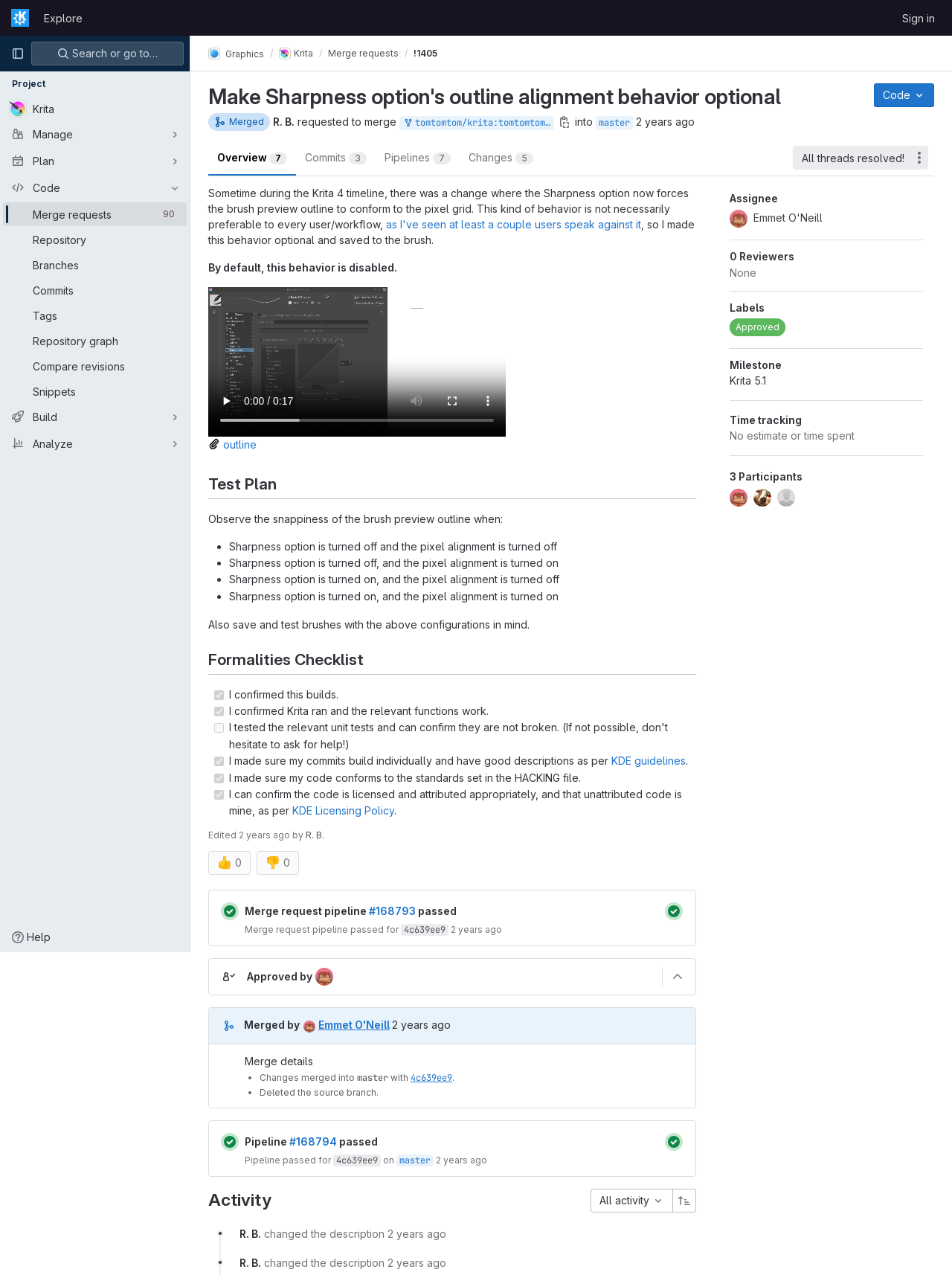Respond to the question below with a single word or phrase: What is the purpose of the video in the webpage?

To demonstrate the brush preview outline